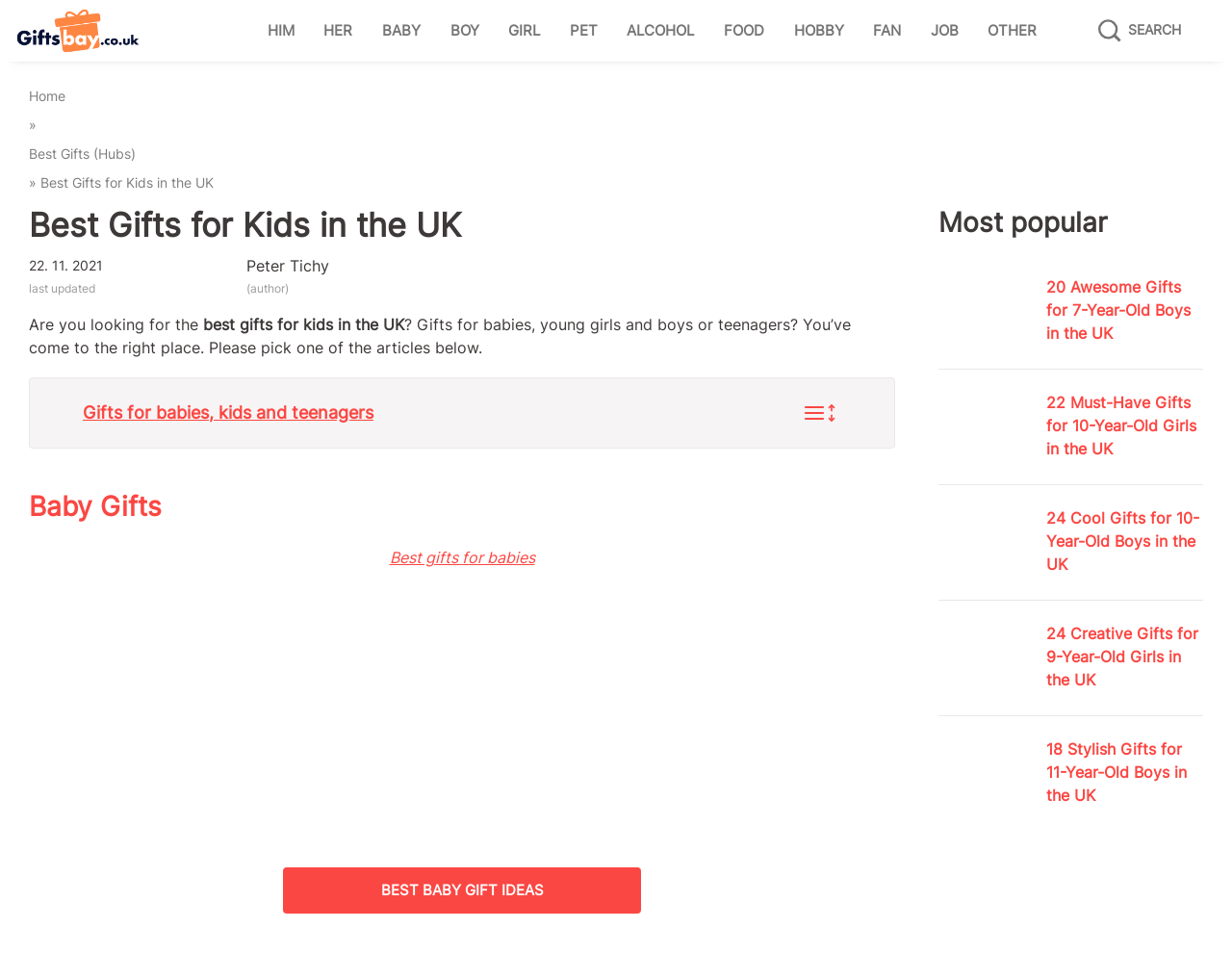Reply to the question with a single word or phrase:
What is the author's name?

Peter Tichy